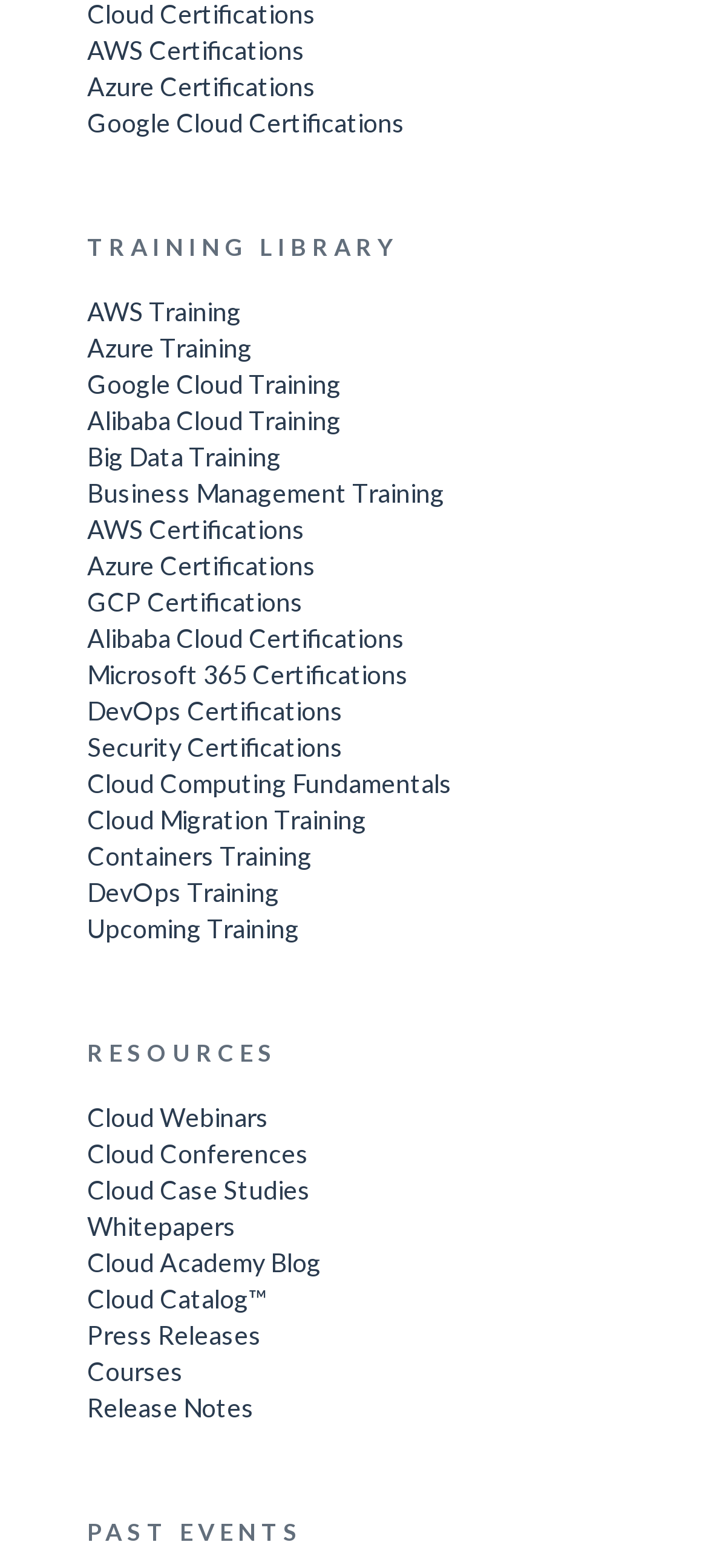Please identify the bounding box coordinates for the region that you need to click to follow this instruction: "Check out Upcoming Training".

[0.123, 0.581, 0.877, 0.604]